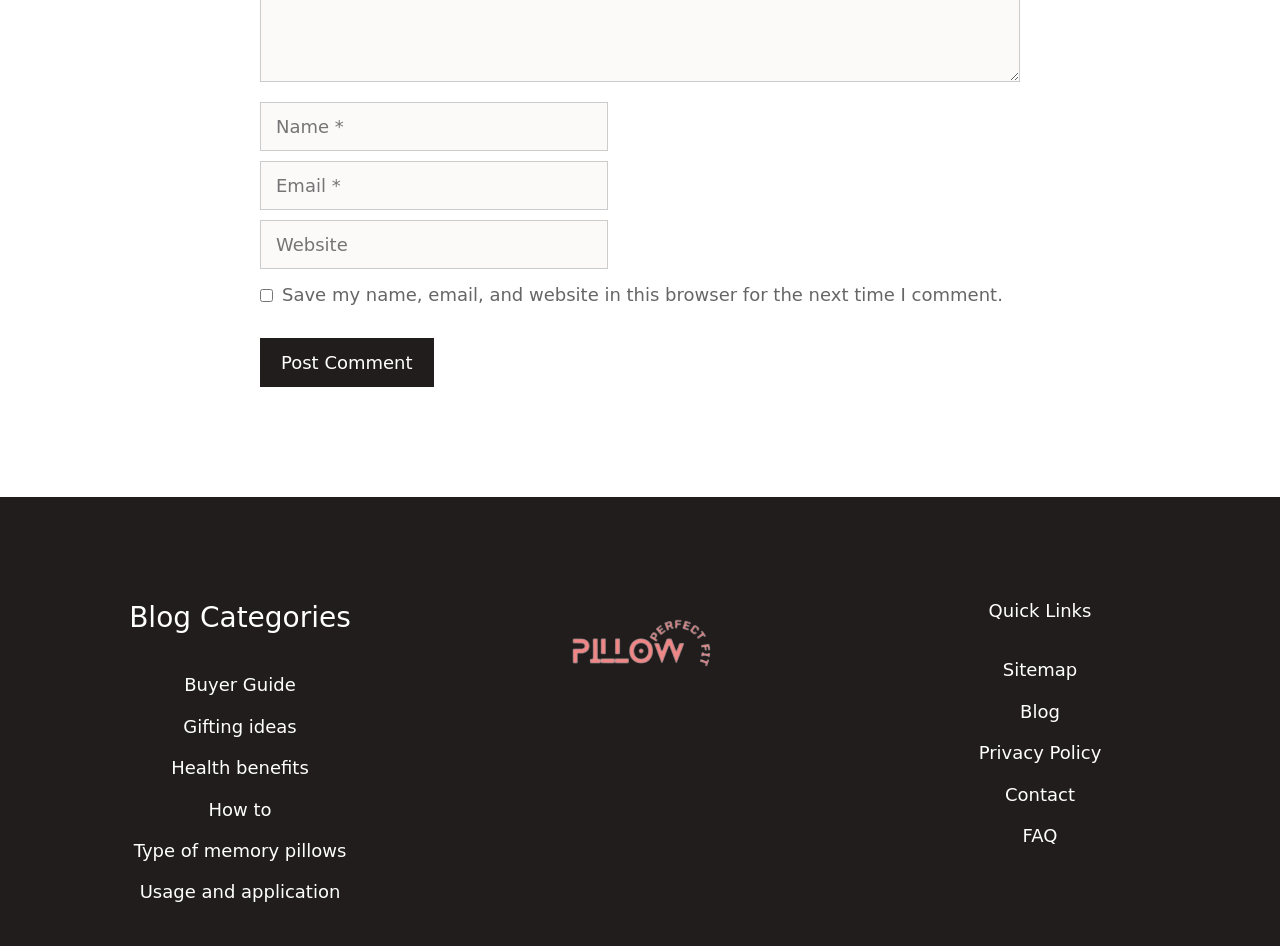Pinpoint the bounding box coordinates for the area that should be clicked to perform the following instruction: "Enter your name".

[0.203, 0.108, 0.475, 0.16]